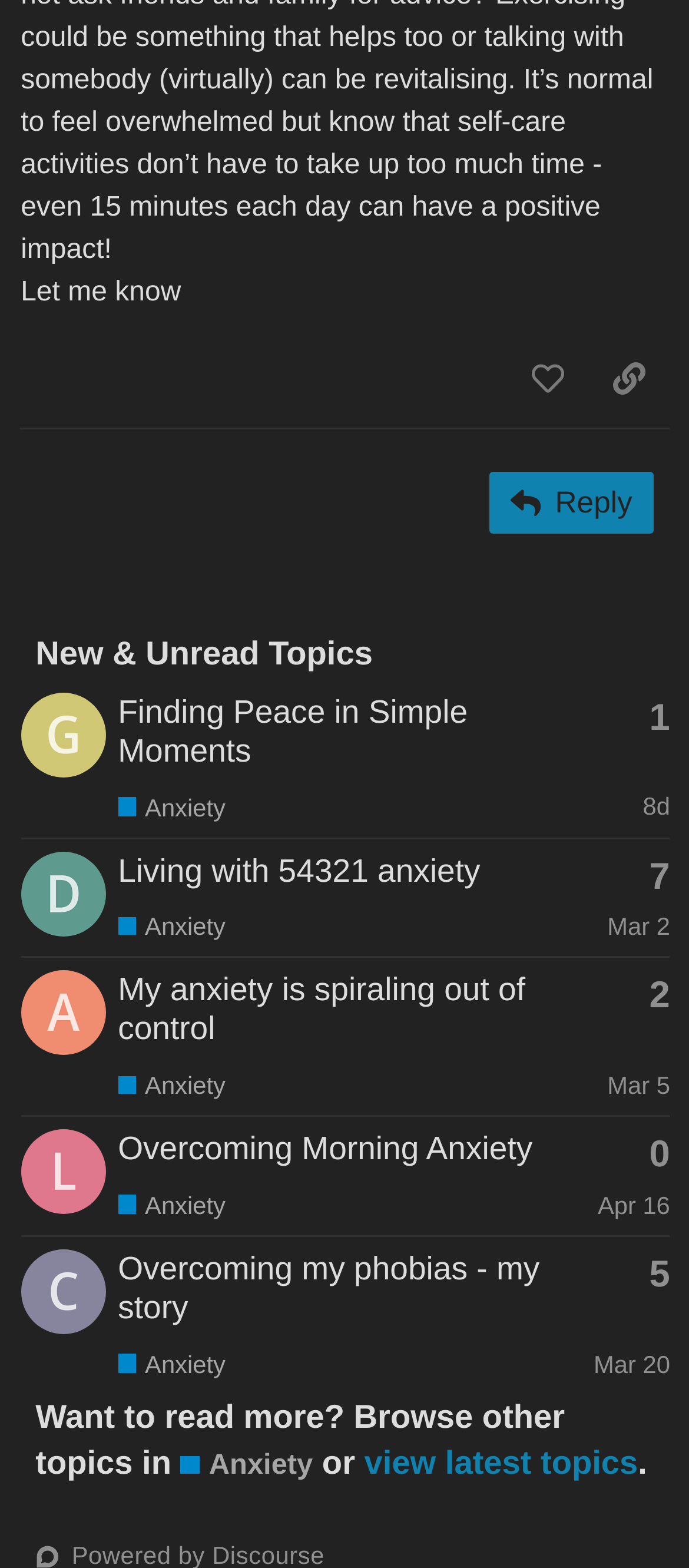Could you locate the bounding box coordinates for the section that should be clicked to accomplish this task: "Copy a link to this post to clipboard".

[0.854, 0.219, 0.973, 0.263]